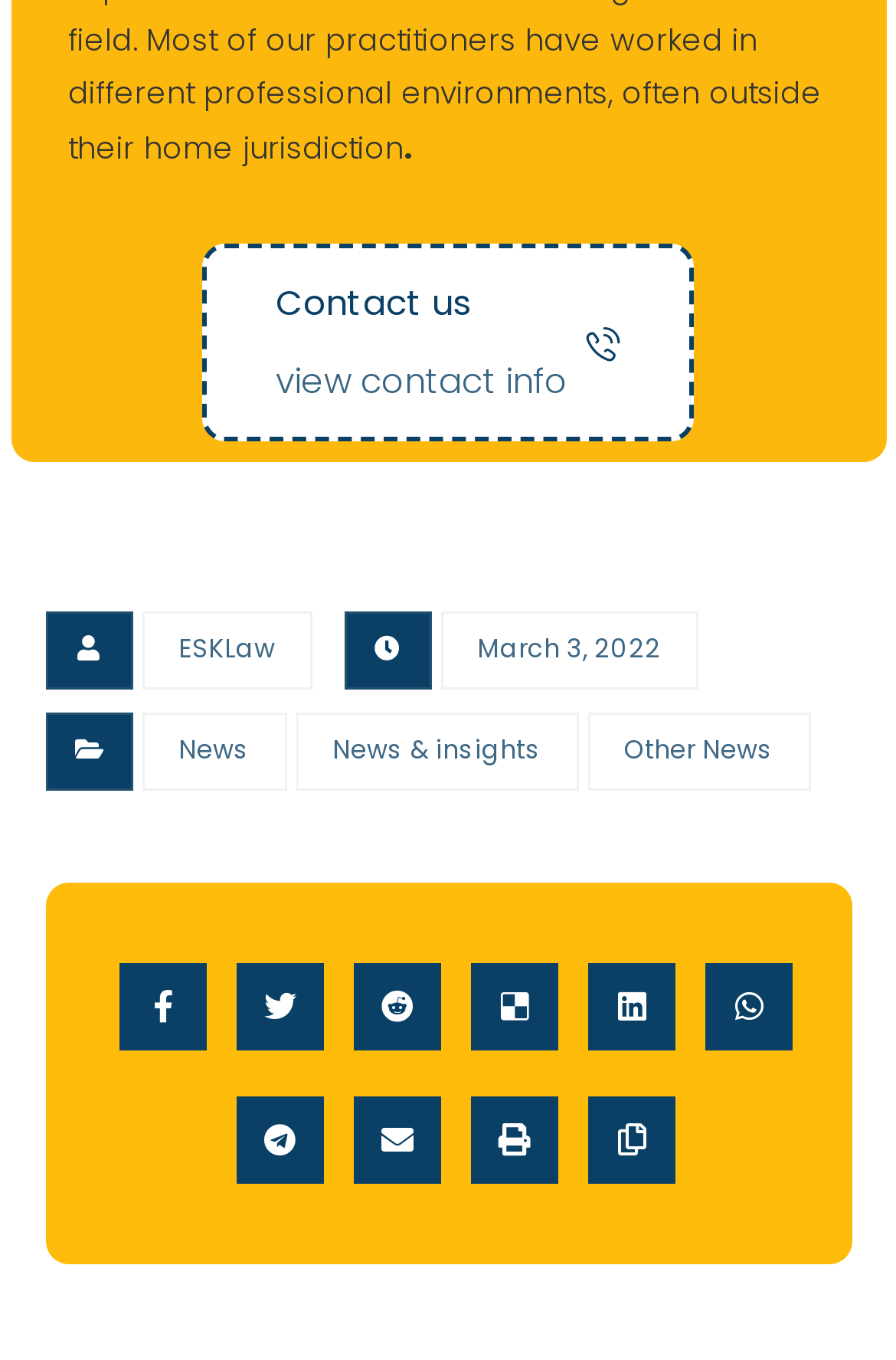Use a single word or phrase to answer this question: 
How many navigation links are present?

4